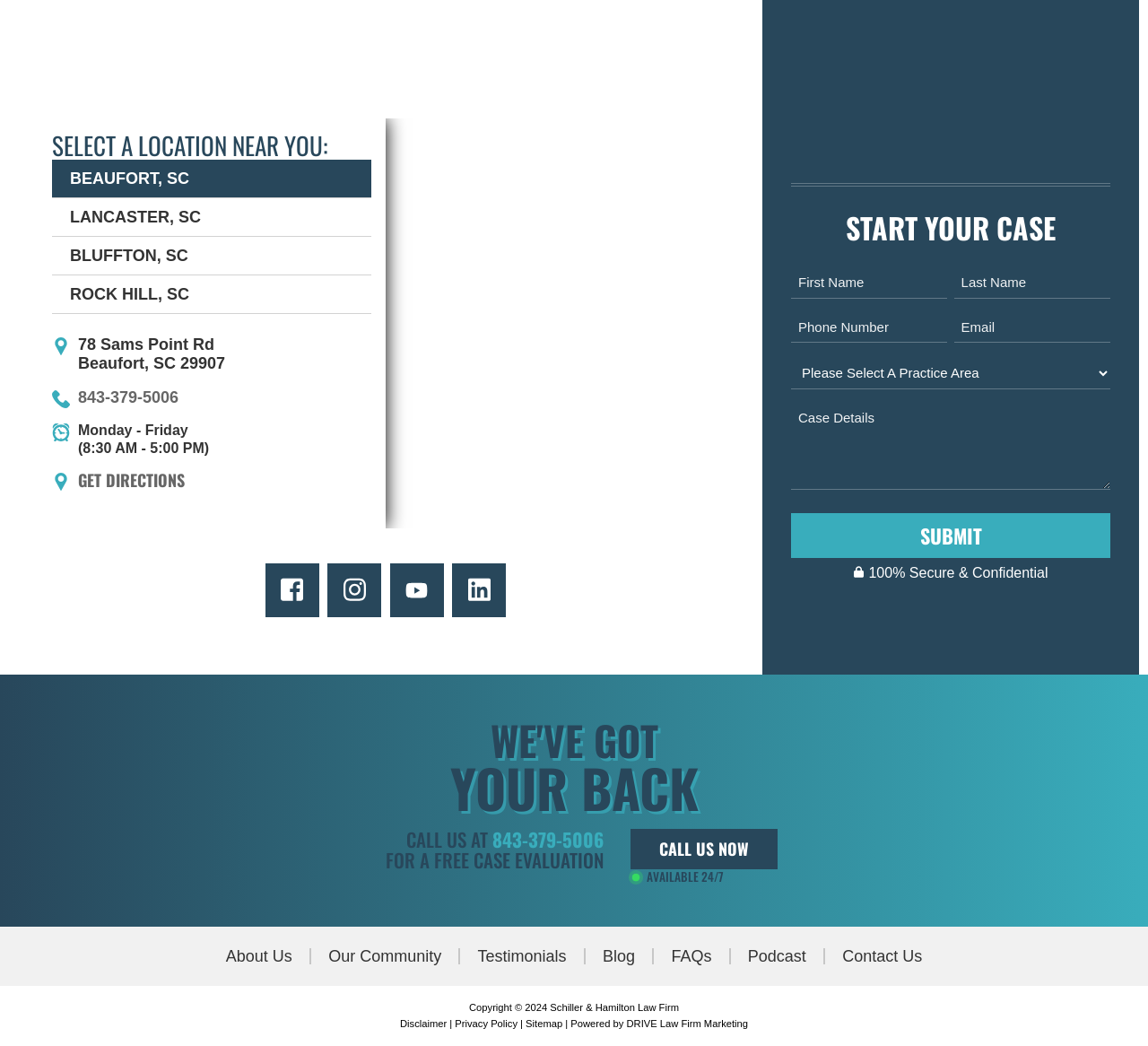What is the phone number of the Beaufort, SC location?
Based on the screenshot, answer the question with a single word or phrase.

(843) 379-5006